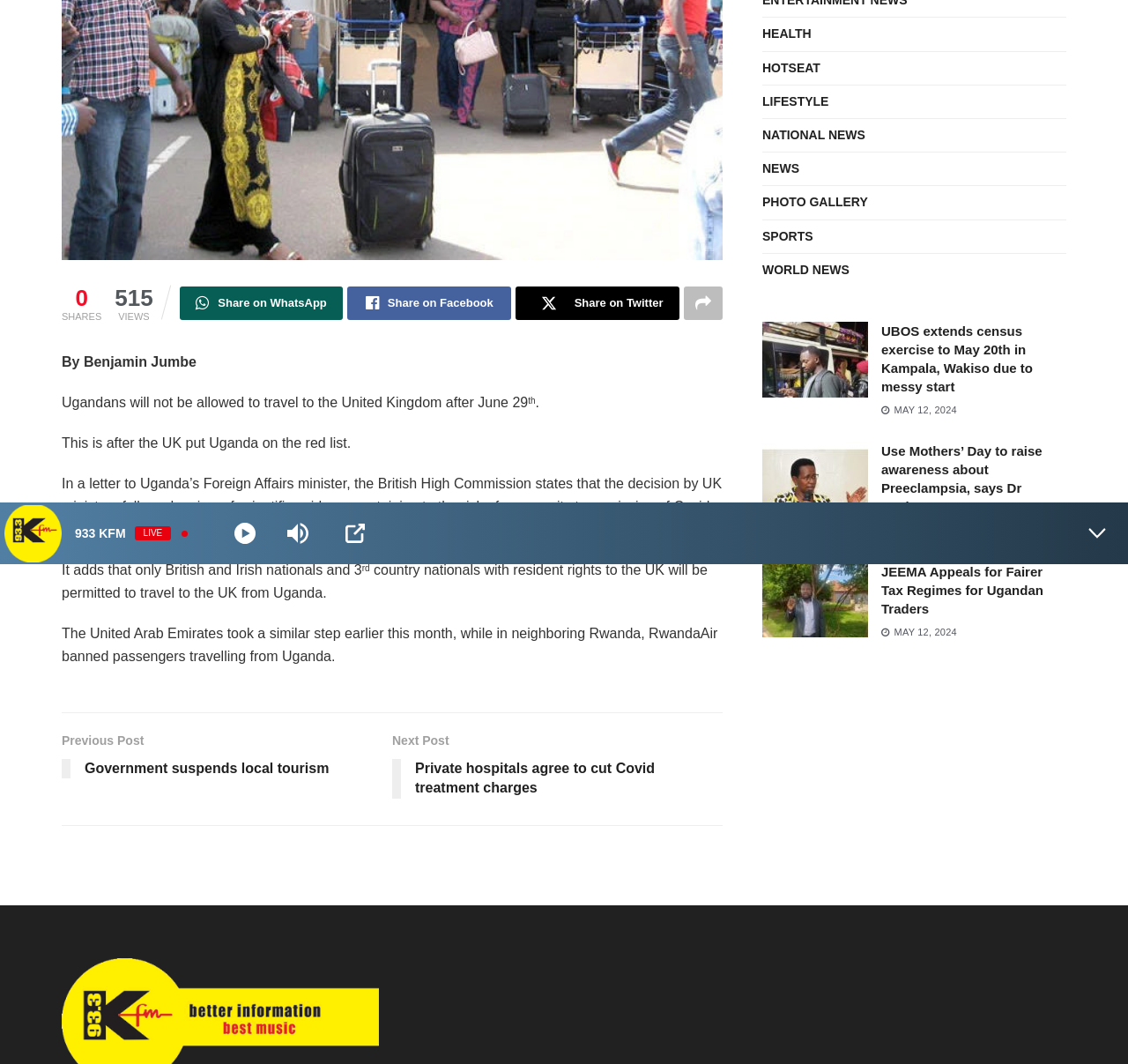Locate the bounding box coordinates of the UI element described by: "National News". The bounding box coordinates should consist of four float numbers between 0 and 1, i.e., [left, top, right, bottom].

[0.676, 0.117, 0.767, 0.138]